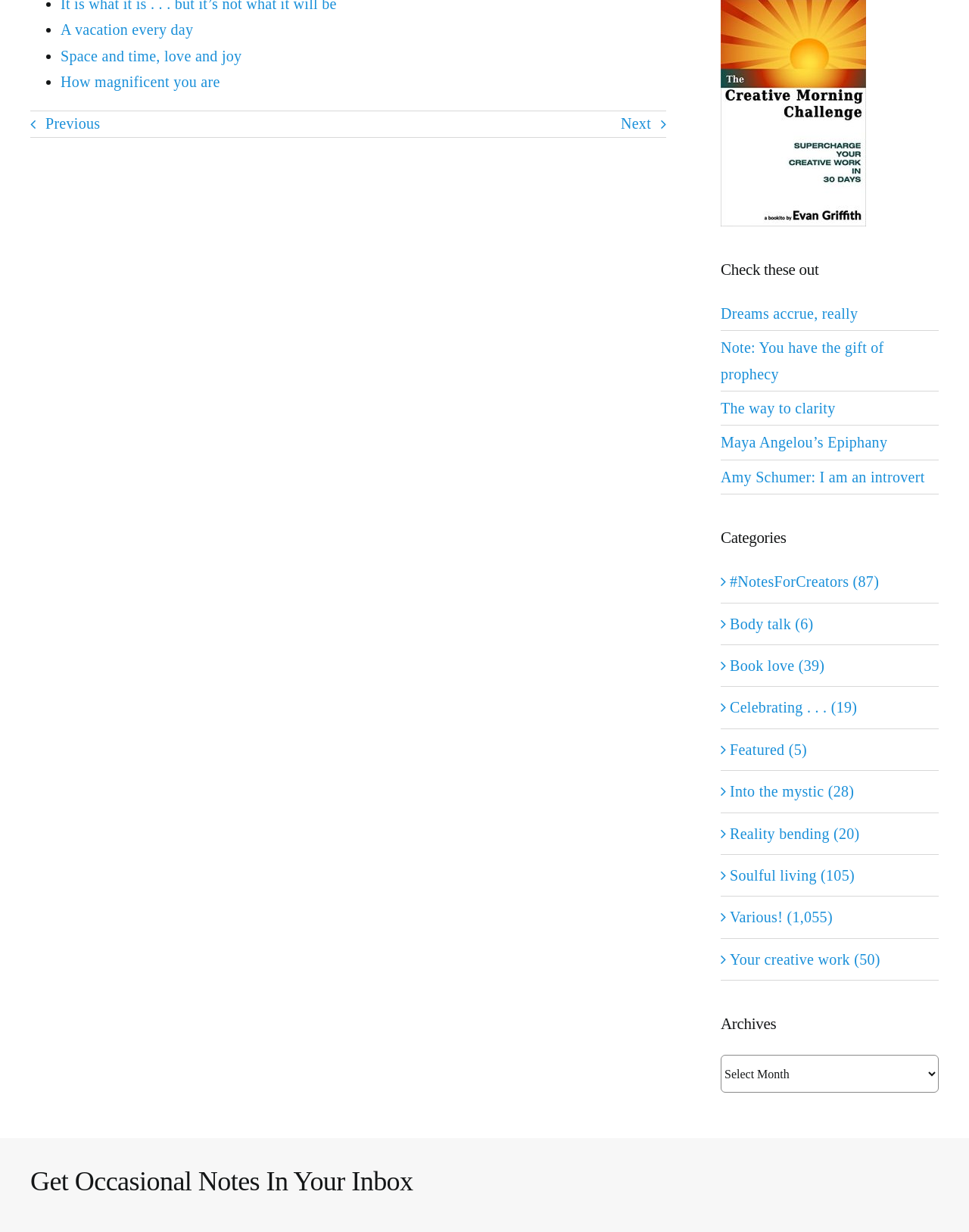Find the bounding box coordinates for the area that should be clicked to accomplish the instruction: "Subscribe to 'Get Occasional Notes In Your Inbox'".

[0.031, 0.946, 0.969, 0.973]